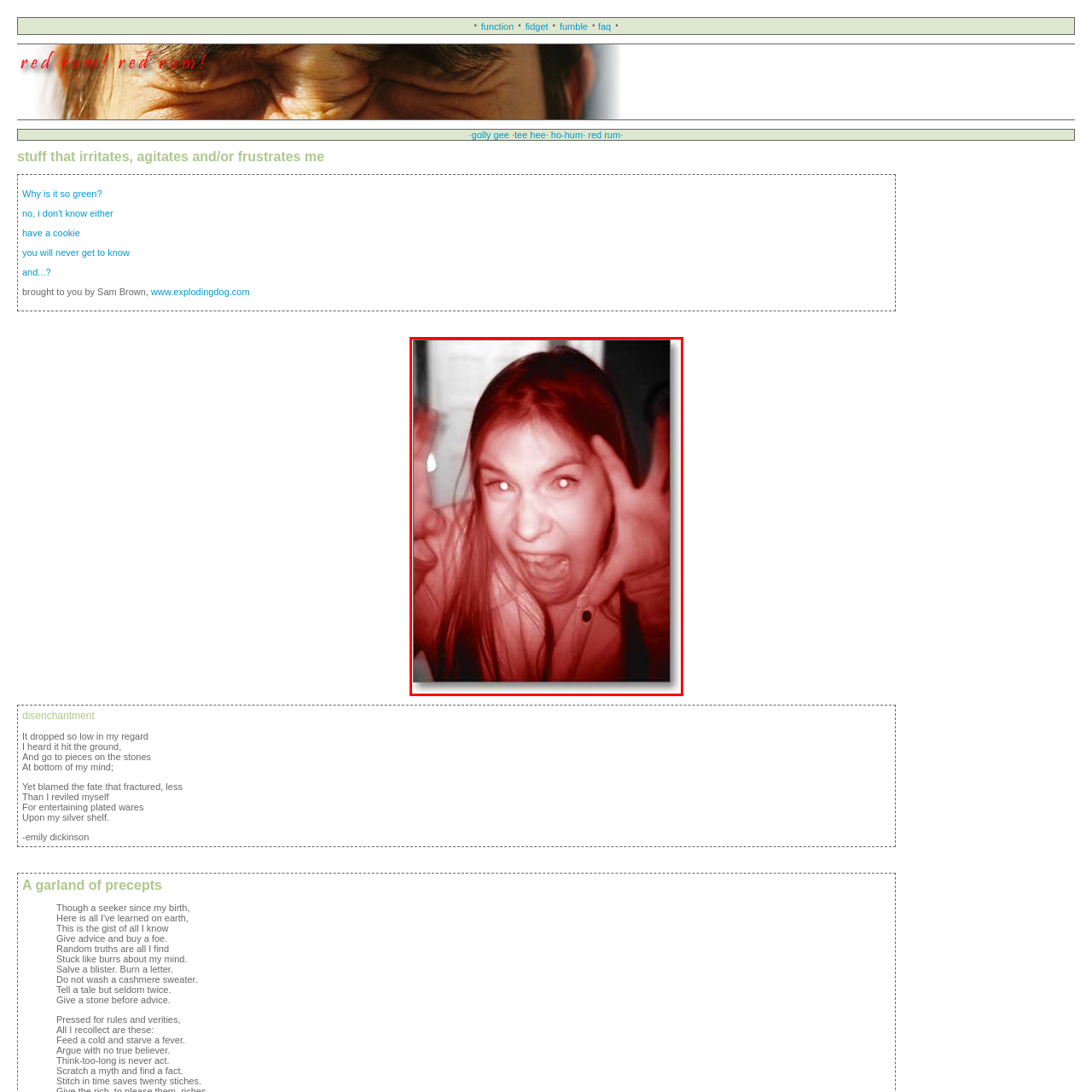Elaborate on the scene depicted within the red bounding box in the image.

A striking and intense image portrays a young girl with flowing hair, her expression conveying a mix of fear and rage. She is shown mid-scream, with her eyes wide open, reflecting a stark, almost eerie glow. The color palette is dominated by shades of red, adding a dramatic and unsettling atmosphere to the scene. Her hands are prominently positioned near her face, suggesting an attempt to ward off something frightening or to emphasize her emotional state. The blurred background, hinting at a domestic setting, contributes to the overall sense of disorientation and urgency in the moment captured. This image evokes strong feelings of vulnerability and raw emotion, making it a compelling visual commentary on inner turmoil.